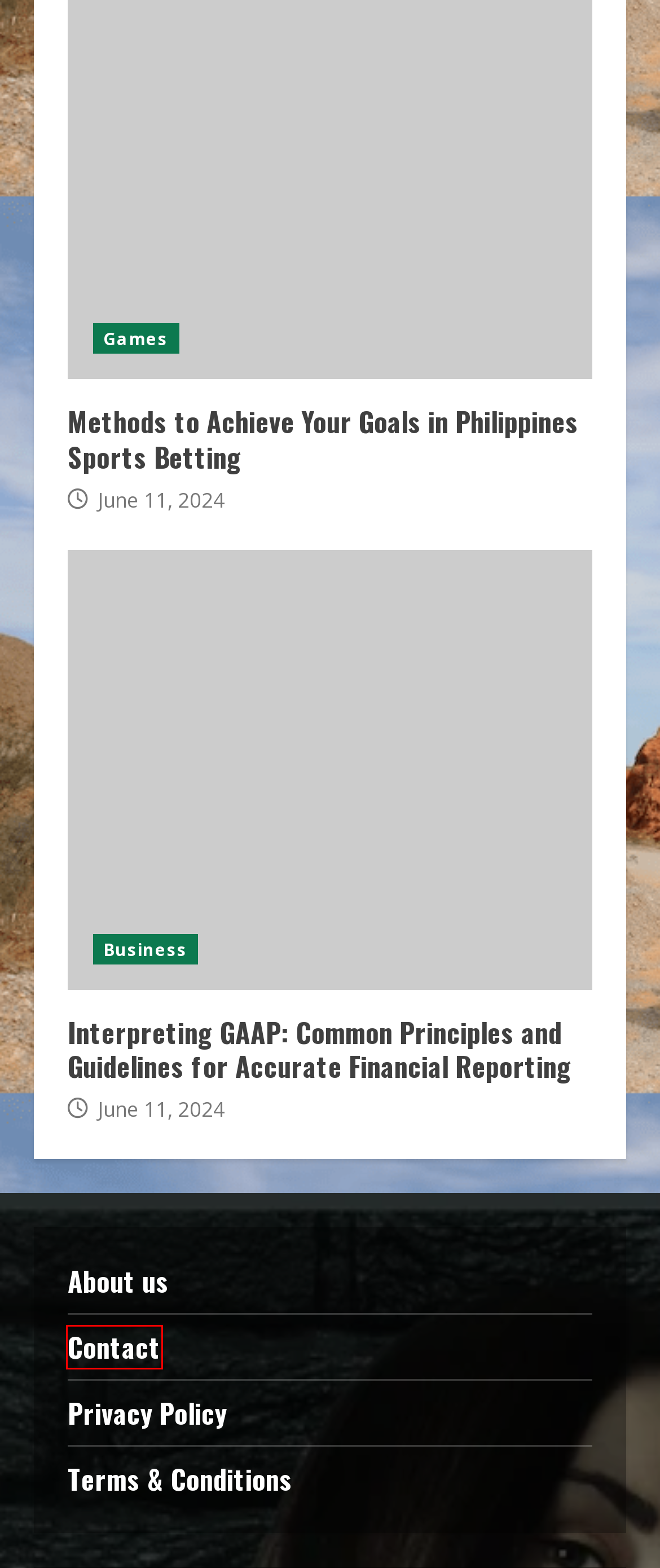You have a screenshot of a webpage with an element surrounded by a red bounding box. Choose the webpage description that best describes the new page after clicking the element inside the red bounding box. Here are the candidates:
A. Terms & Conditions -
B. Business Archives -
C. Articles Archives -
D. Interpreting GAAP: Common Principles and Guidelines for Accurate Financial Reporting -
E. Games Archives -
F. Contact -
G. From Grief to Growth: How Planting Trees Offers Solace and Comfort in Times of Loss -
H. About us -

F